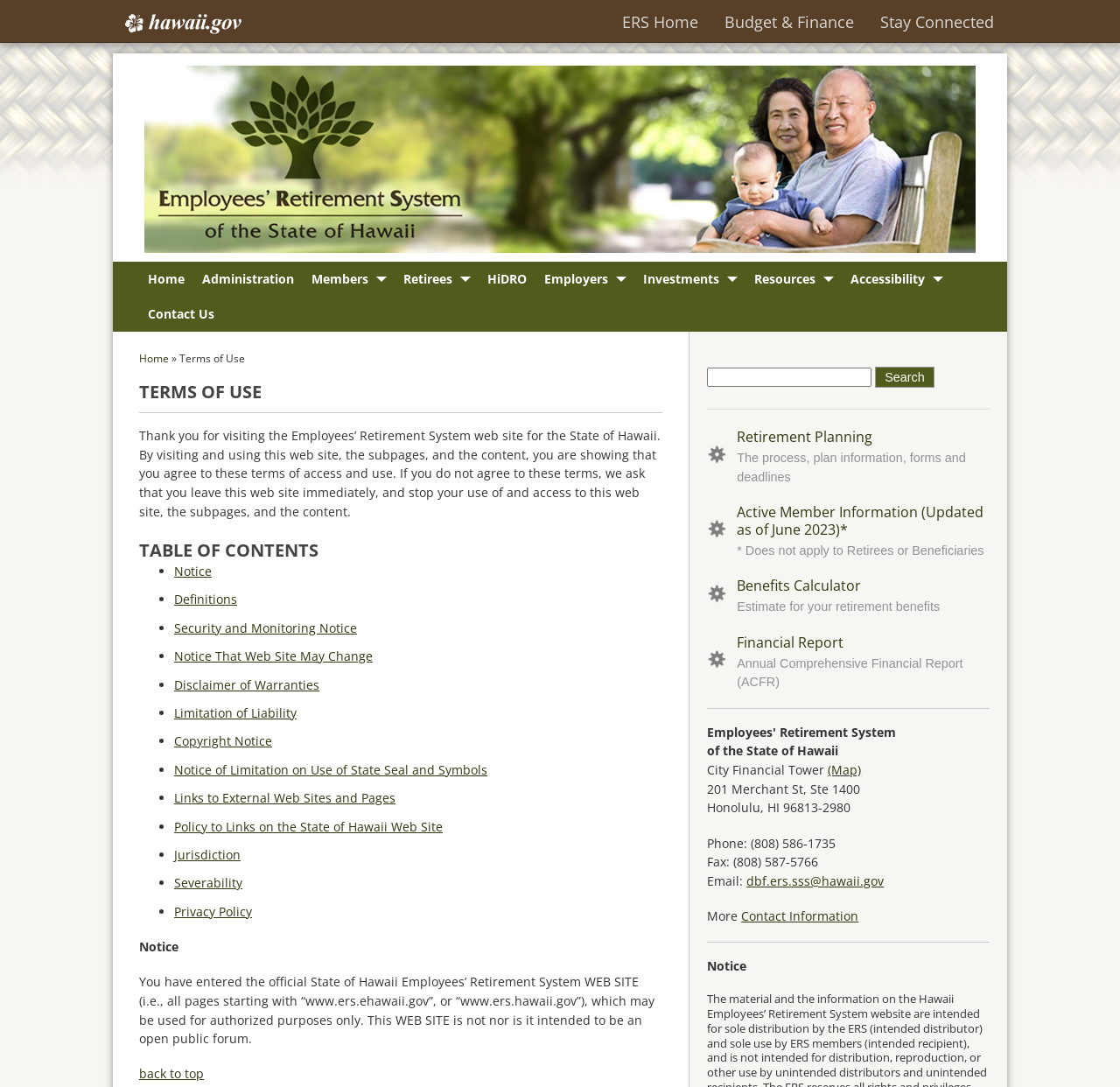Find the bounding box coordinates for the area that must be clicked to perform this action: "View Retirement Planning".

[0.658, 0.393, 0.779, 0.411]